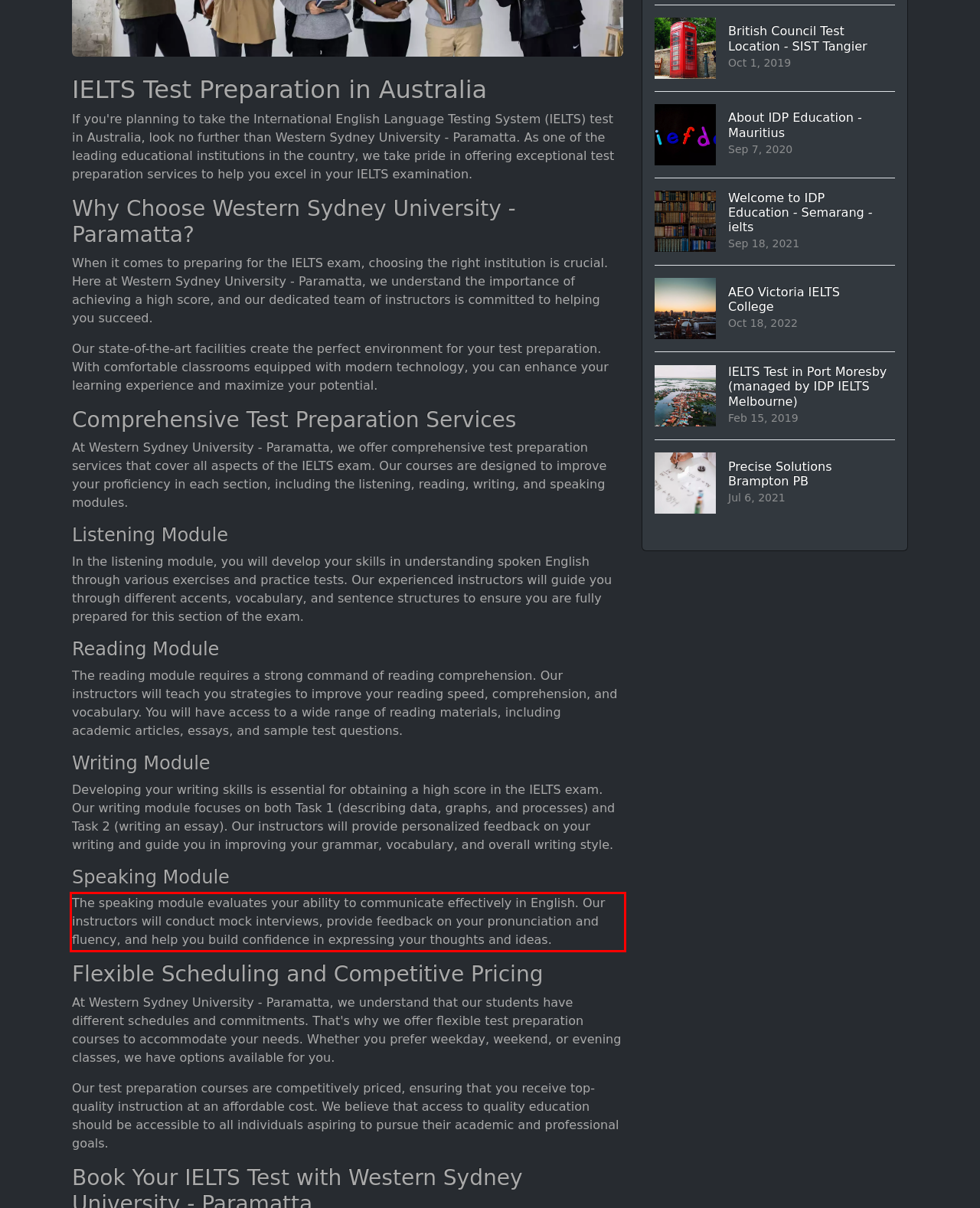Please identify and extract the text from the UI element that is surrounded by a red bounding box in the provided webpage screenshot.

The speaking module evaluates your ability to communicate effectively in English. Our instructors will conduct mock interviews, provide feedback on your pronunciation and fluency, and help you build confidence in expressing your thoughts and ideas.